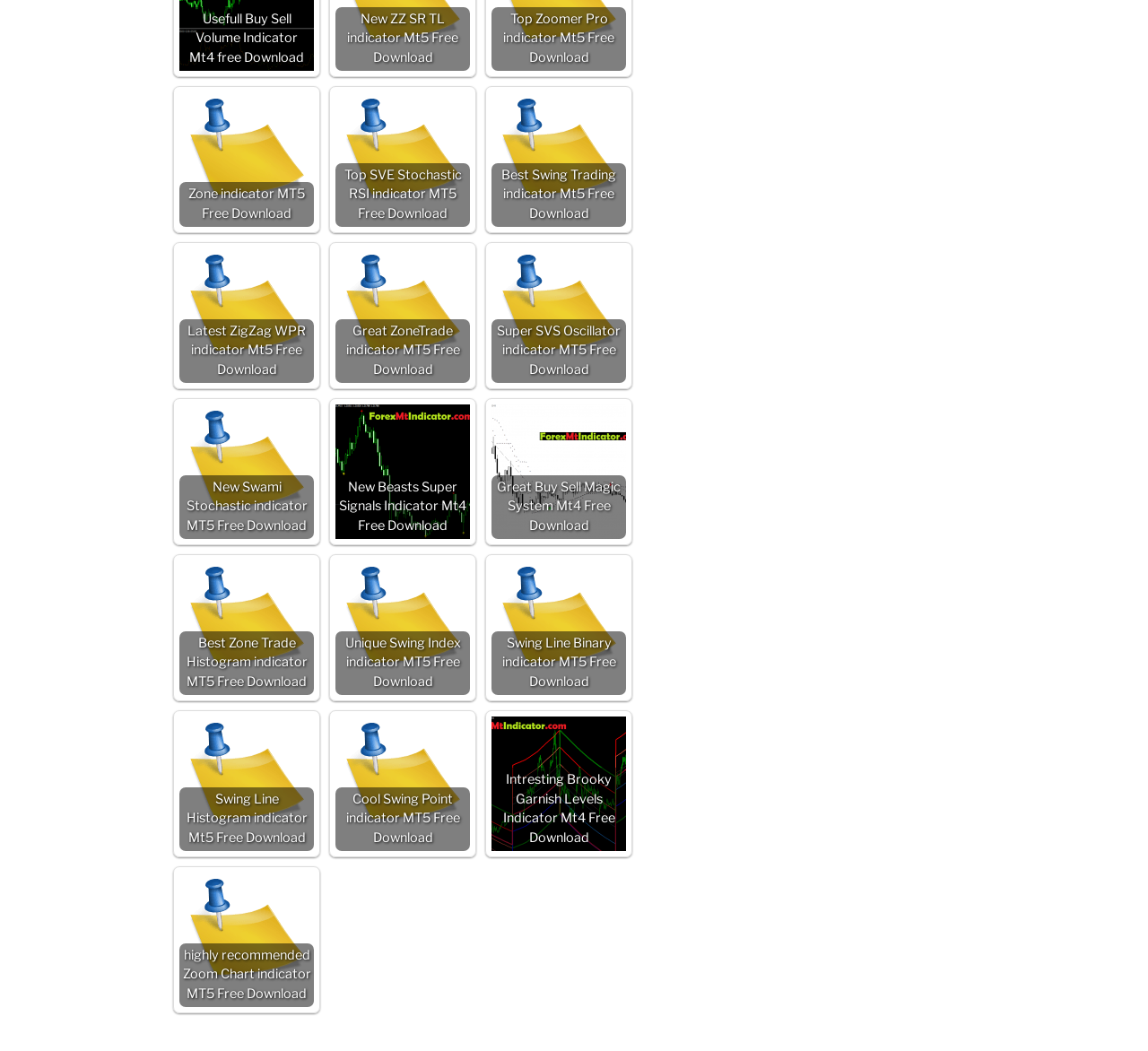What is the name of the first indicator?
Examine the webpage screenshot and provide an in-depth answer to the question.

I looked at the first link on the webpage and found that the name of the first indicator is 'Zone indicator MT5'.